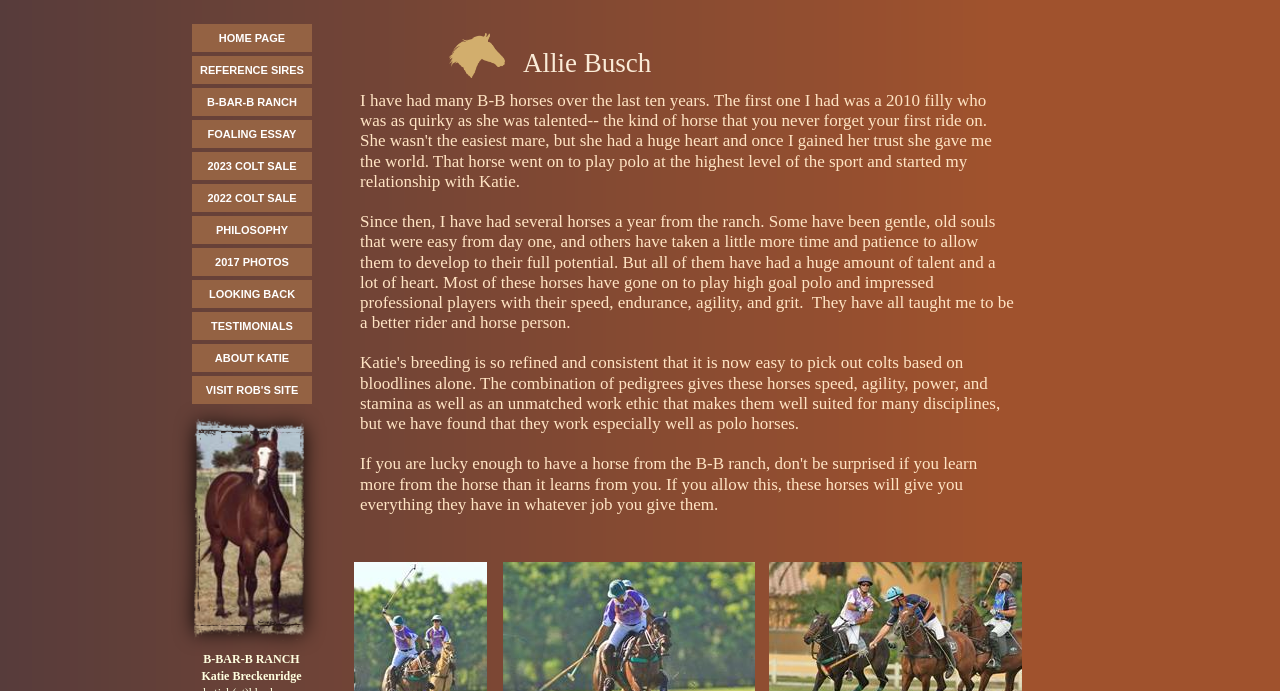Could you locate the bounding box coordinates for the section that should be clicked to accomplish this task: "Check TESTIMONIALS".

[0.15, 0.452, 0.244, 0.492]